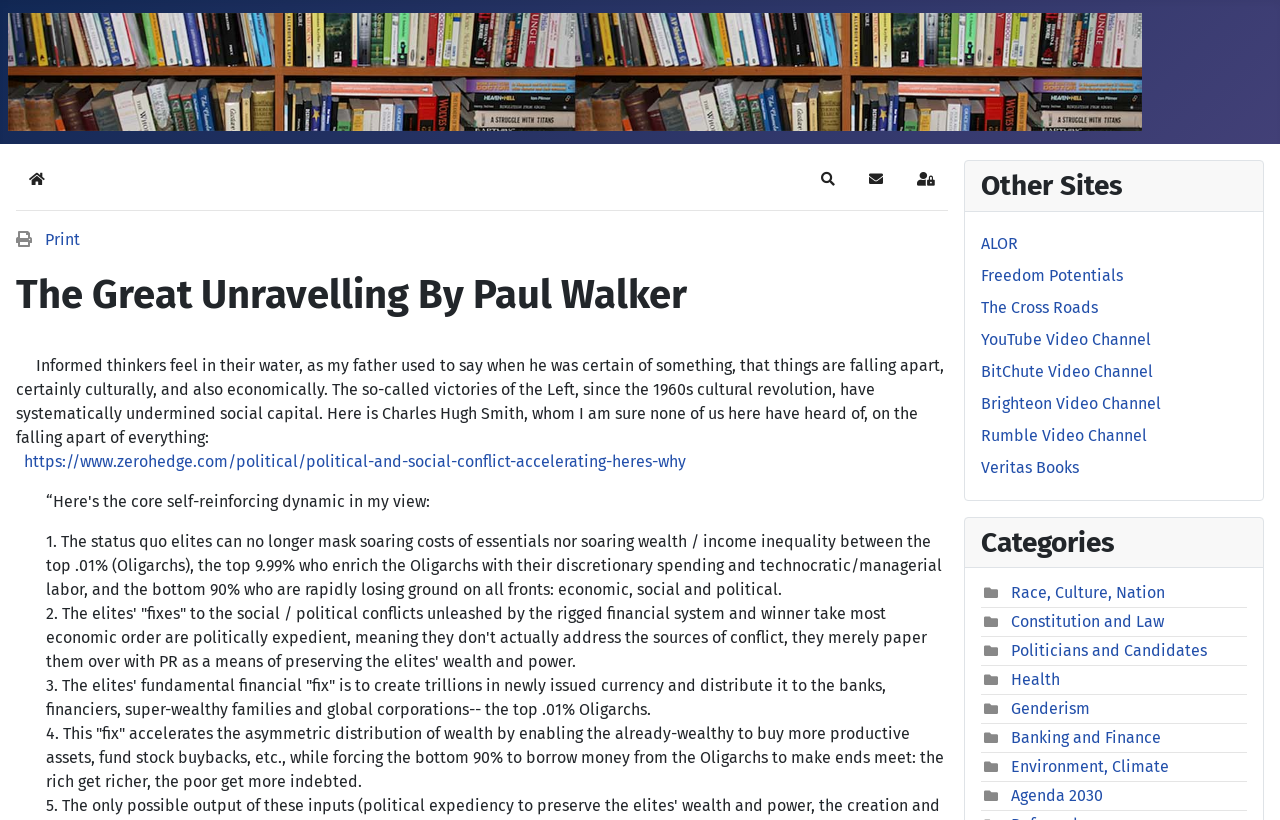Pinpoint the bounding box coordinates for the area that should be clicked to perform the following instruction: "Visit the 'Home' page".

[0.012, 0.195, 0.045, 0.241]